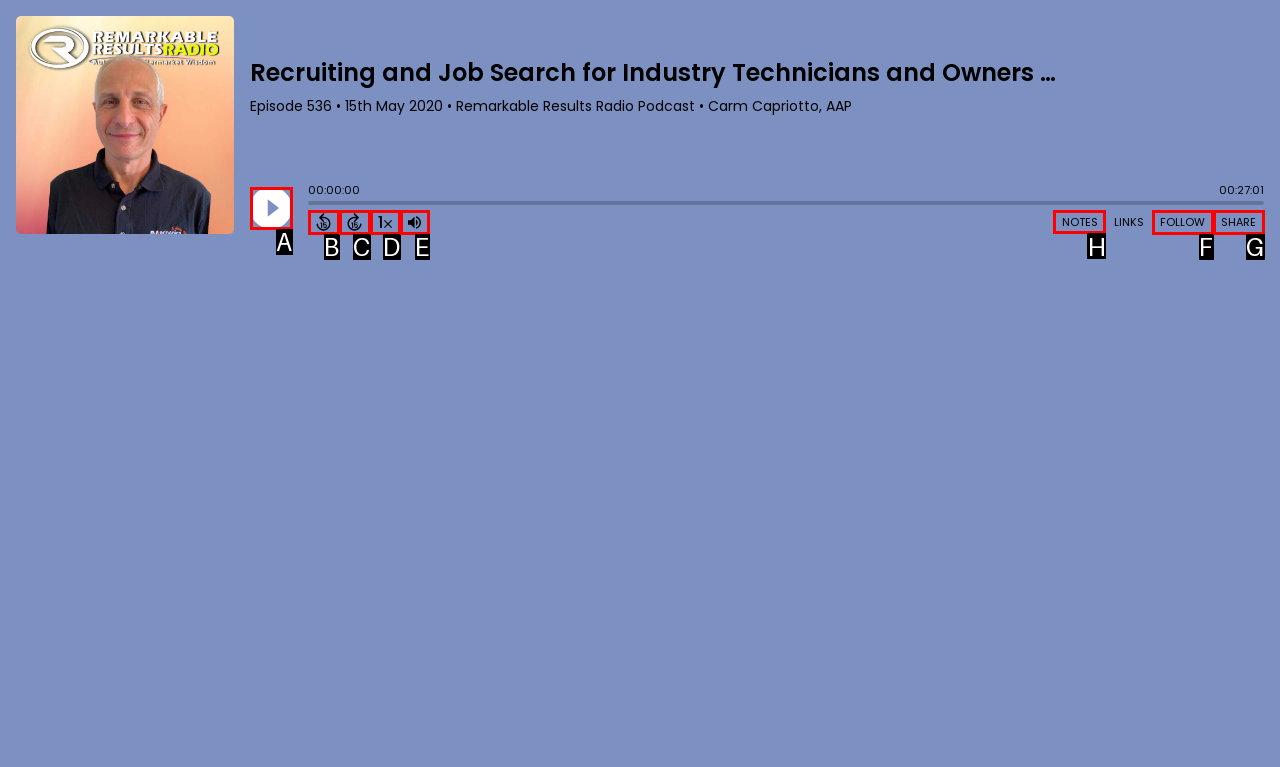Select the proper HTML element to perform the given task: Open Shownotes Answer with the corresponding letter from the provided choices.

H